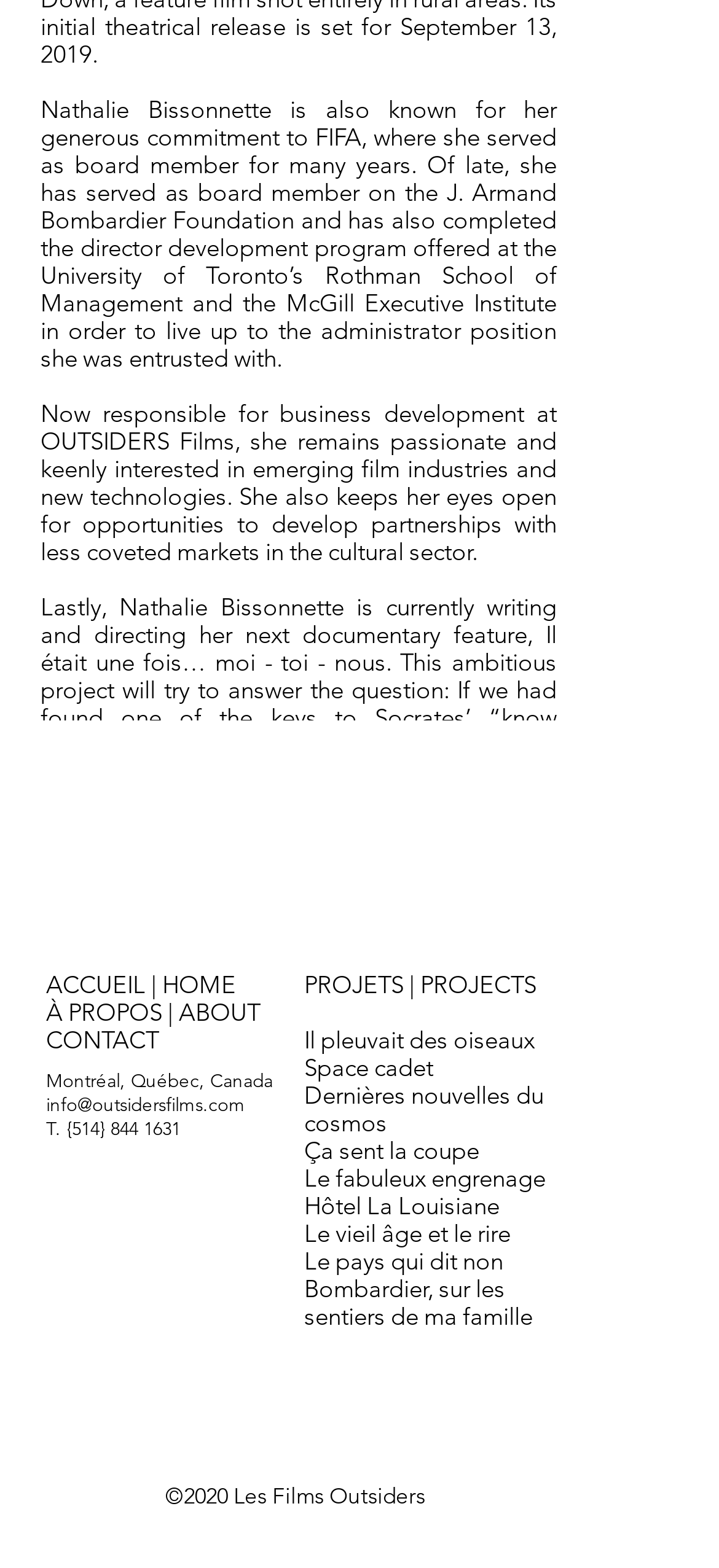What is the phone number of OUTSIDERS Films?
Please interpret the details in the image and answer the question thoroughly.

The link element with ID 110 contains the phone number '844 1631', and the StaticText element with ID 109 contains the prefix 'T. {514}'. Combining these, we get the full phone number as '514 844 1631'.